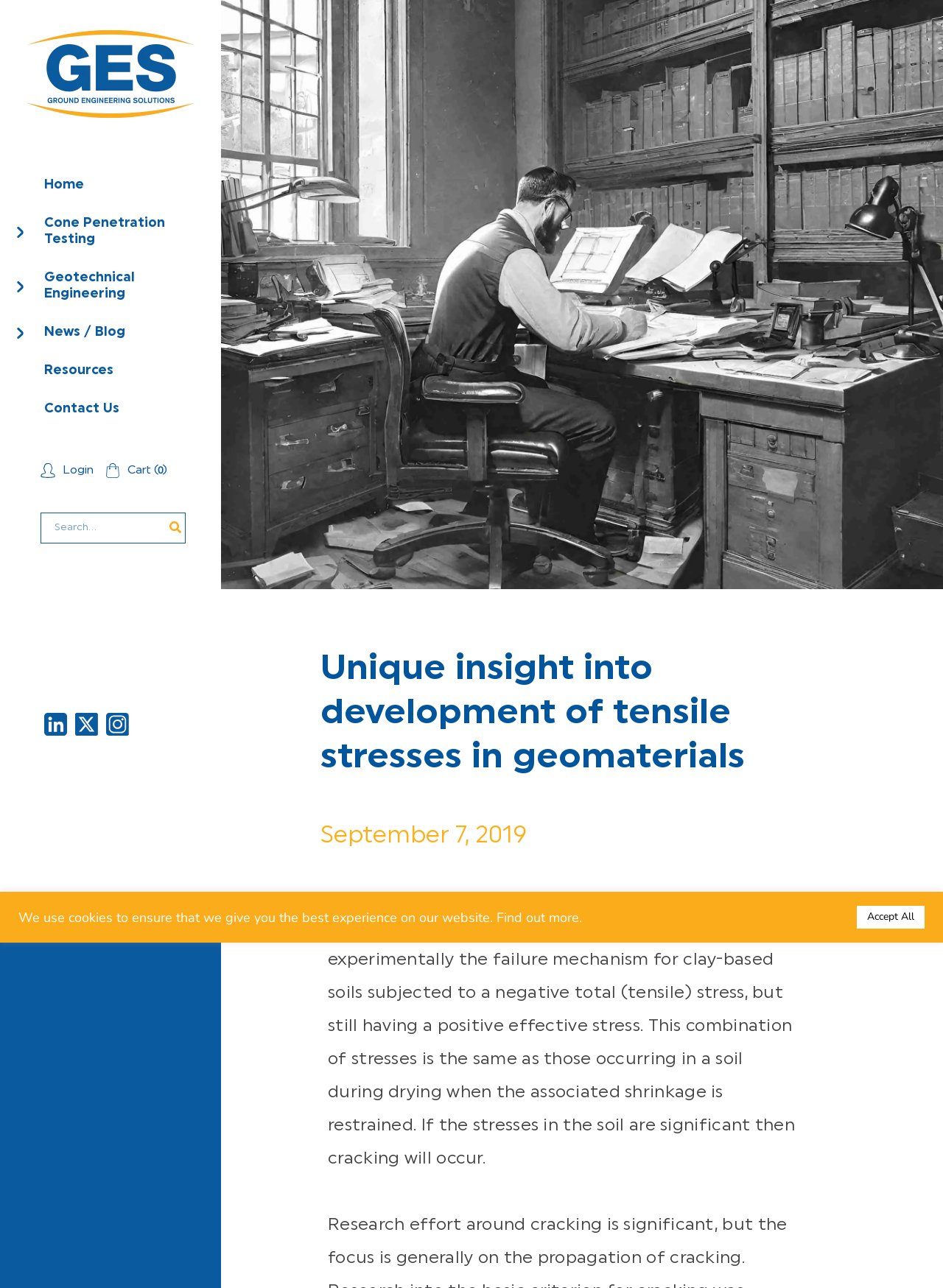Locate the bounding box coordinates of the region to be clicked to comply with the following instruction: "Click the 'Home' link". The coordinates must be four float numbers between 0 and 1, in the form [left, top, right, bottom].

[0.016, 0.138, 0.219, 0.15]